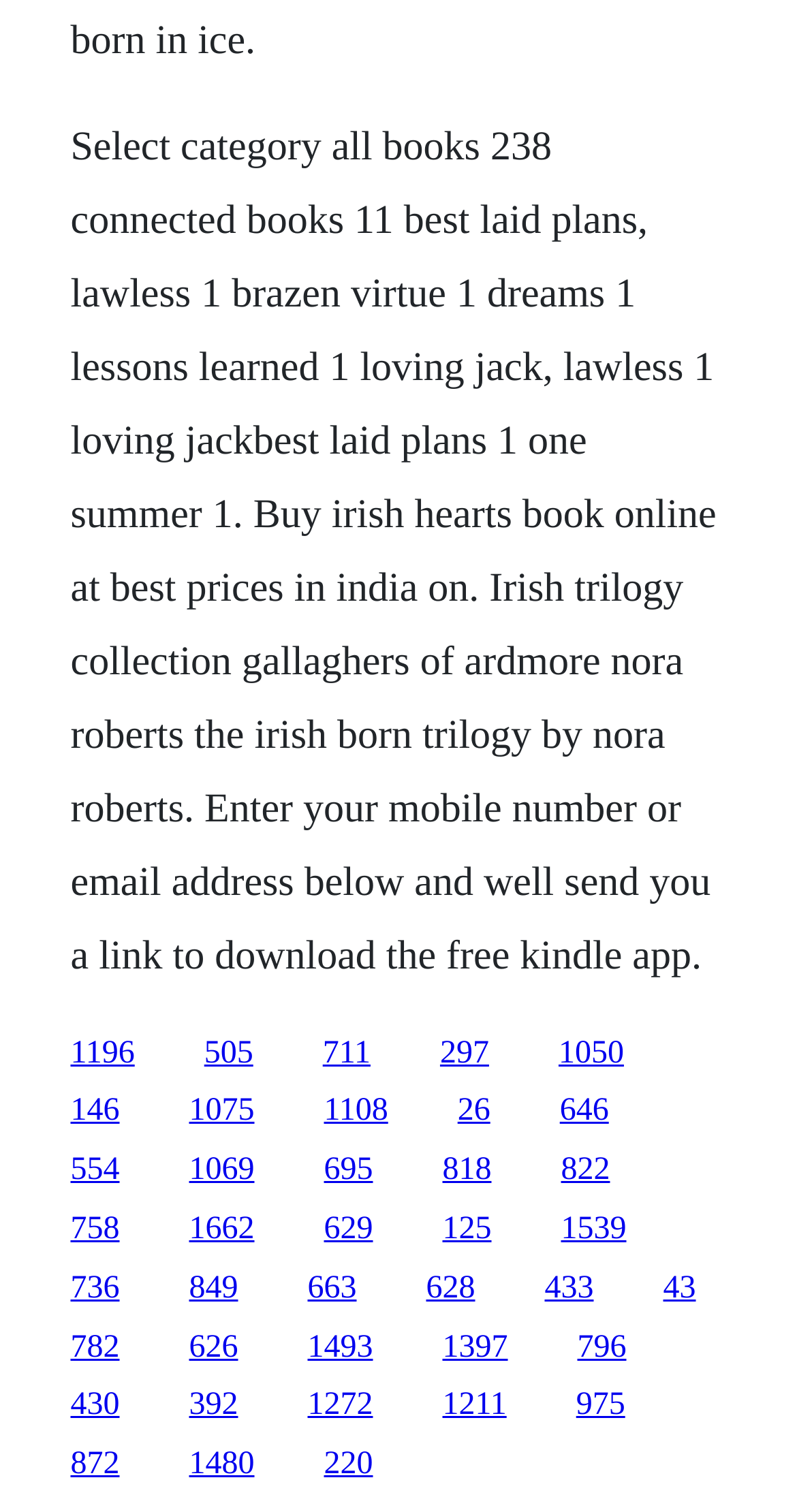Identify the bounding box coordinates of the clickable region to carry out the given instruction: "Click the link to buy Irish Hearts book online".

[0.088, 0.685, 0.169, 0.708]